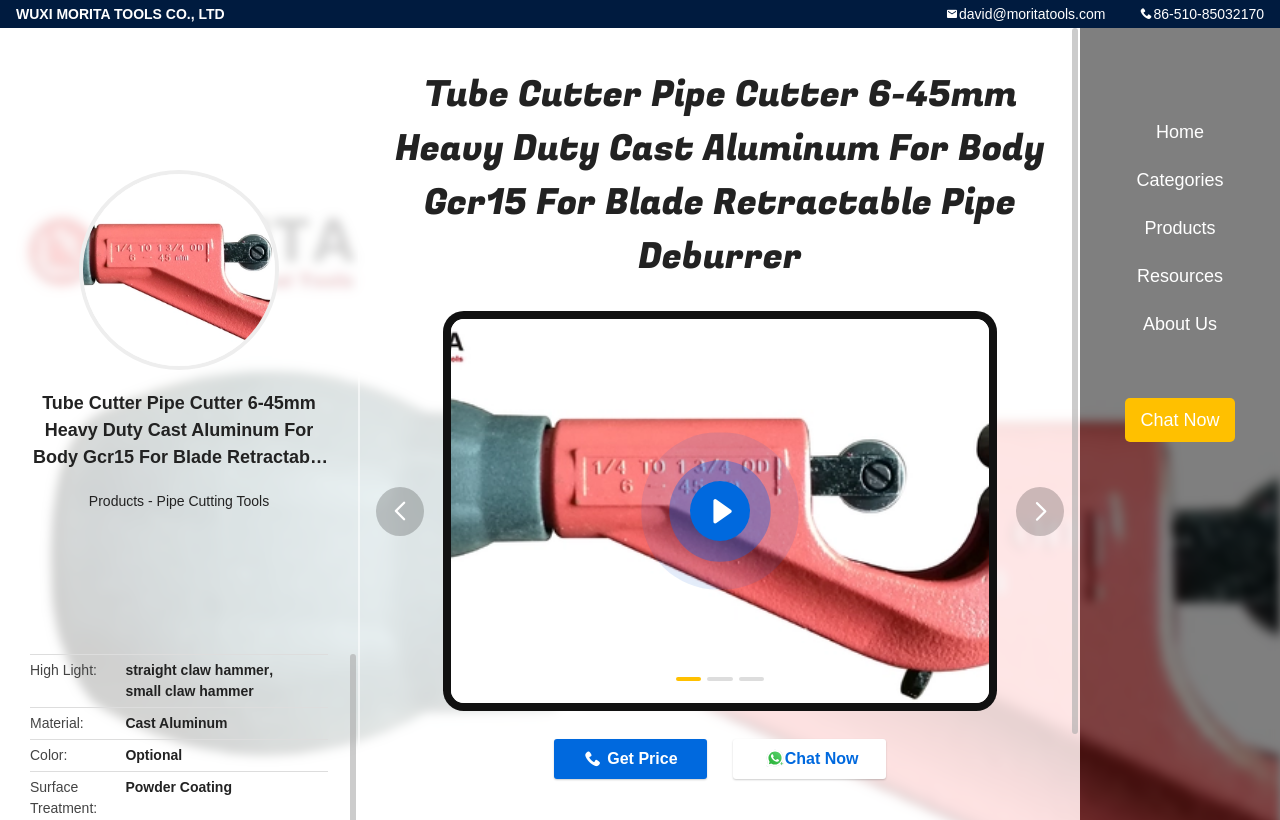Predict the bounding box coordinates of the area that should be clicked to accomplish the following instruction: "View product details". The bounding box coordinates should consist of four float numbers between 0 and 1, i.e., [left, top, right, bottom].

[0.023, 0.476, 0.257, 0.574]